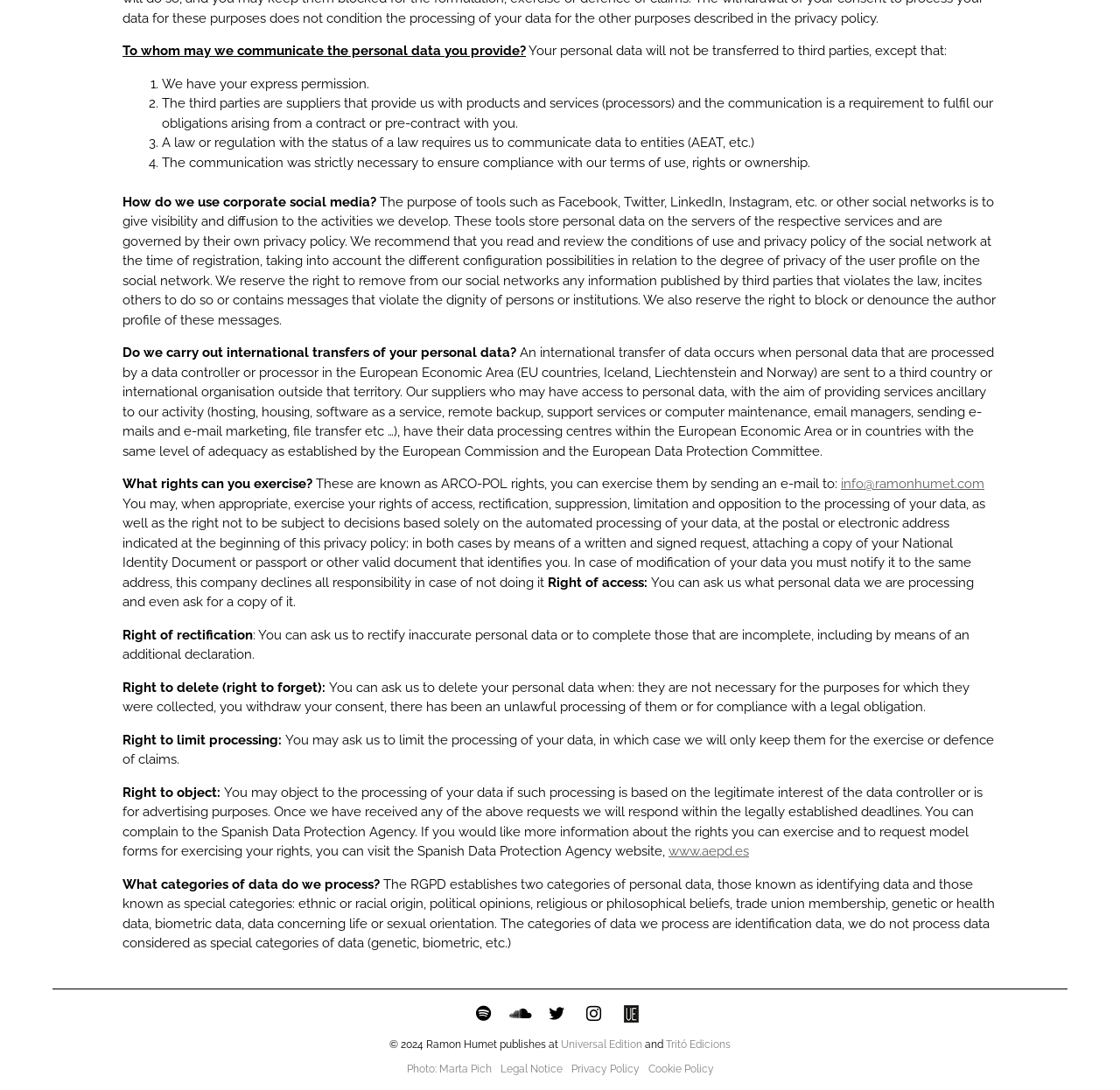Please identify the bounding box coordinates of the element's region that should be clicked to execute the following instruction: "View the 'Universal Edition' website". The bounding box coordinates must be four float numbers between 0 and 1, i.e., [left, top, right, bottom].

[0.501, 0.952, 0.573, 0.963]